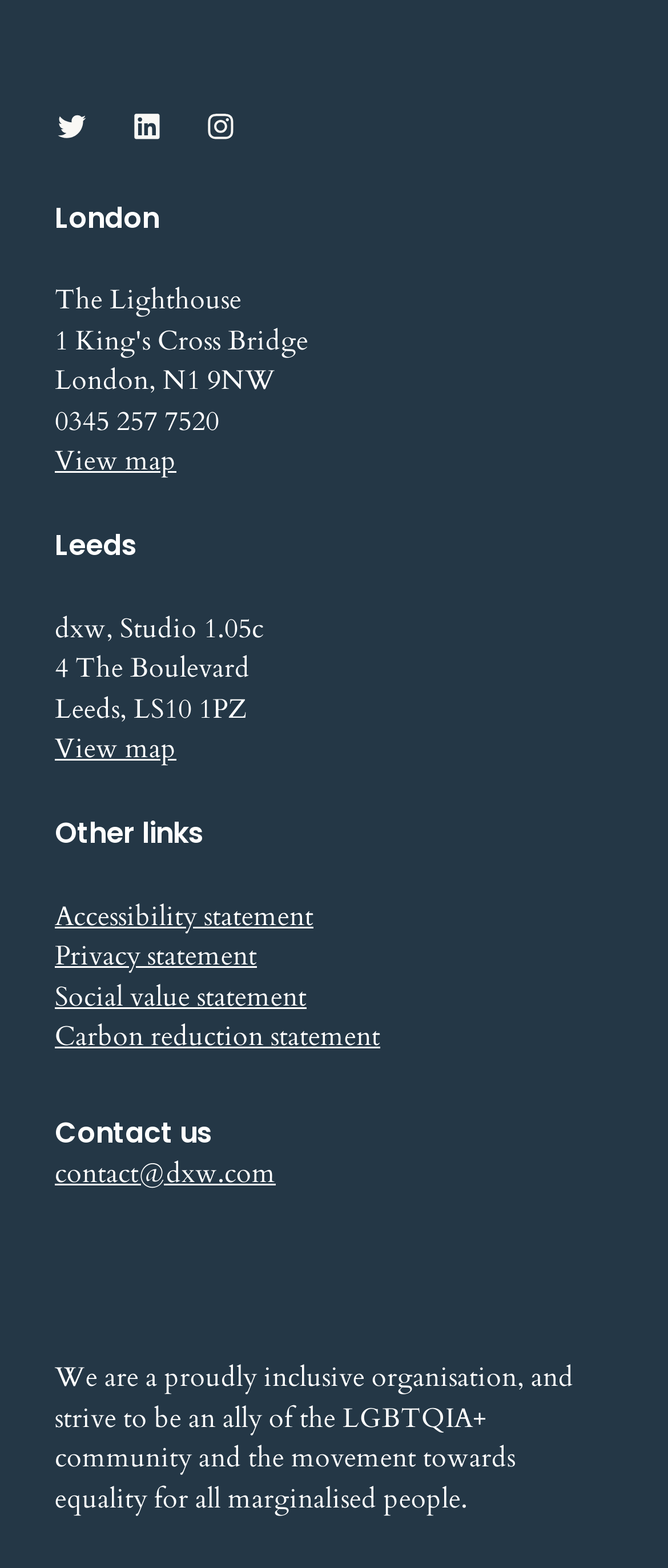Please specify the bounding box coordinates of the element that should be clicked to execute the given instruction: 'View Twitter profile'. Ensure the coordinates are four float numbers between 0 and 1, expressed as [left, top, right, bottom].

[0.082, 0.07, 0.132, 0.091]